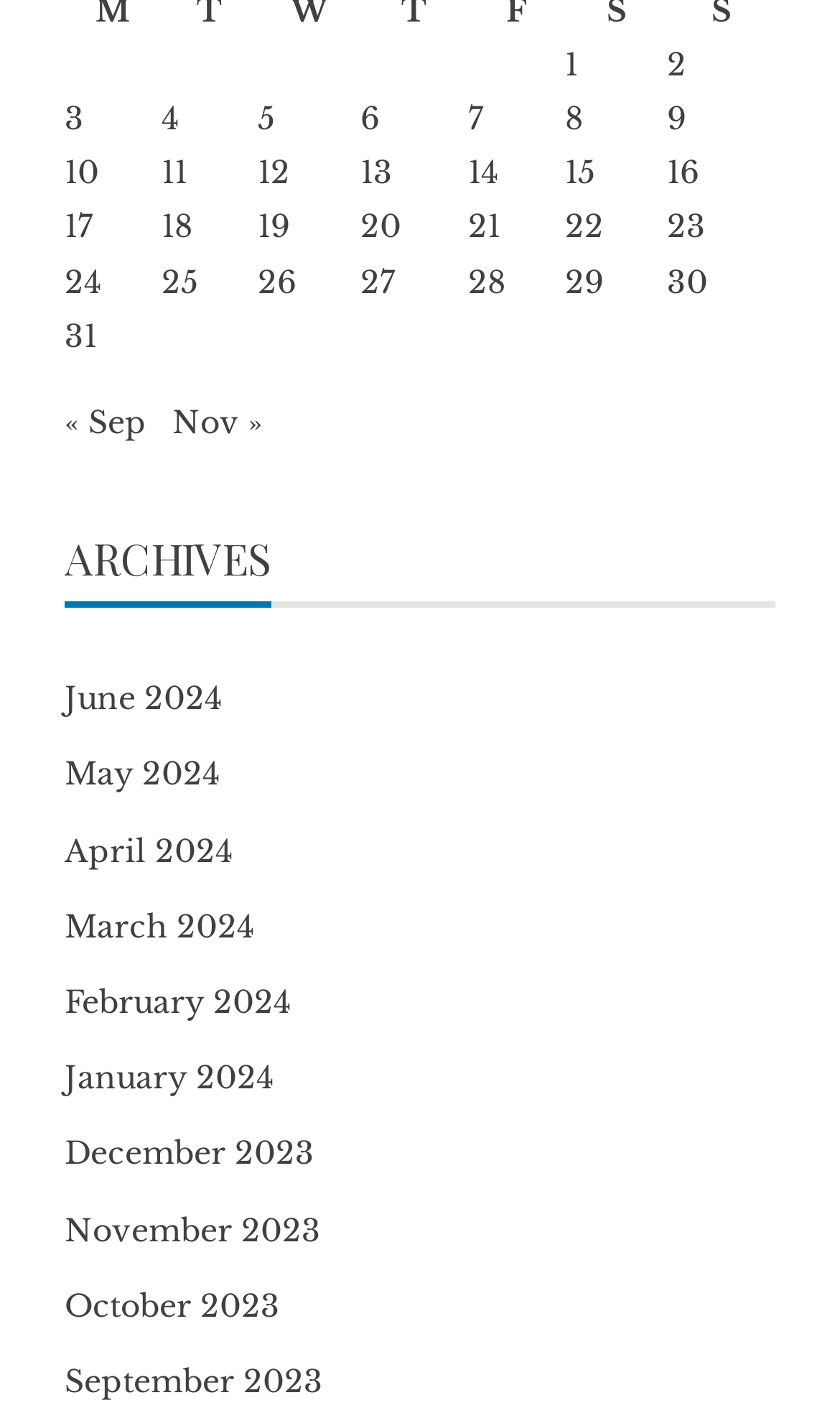Identify the bounding box coordinates for the element you need to click to achieve the following task: "Click on '« Sep'". The coordinates must be four float values ranging from 0 to 1, formatted as [left, top, right, bottom].

[0.077, 0.286, 0.174, 0.314]